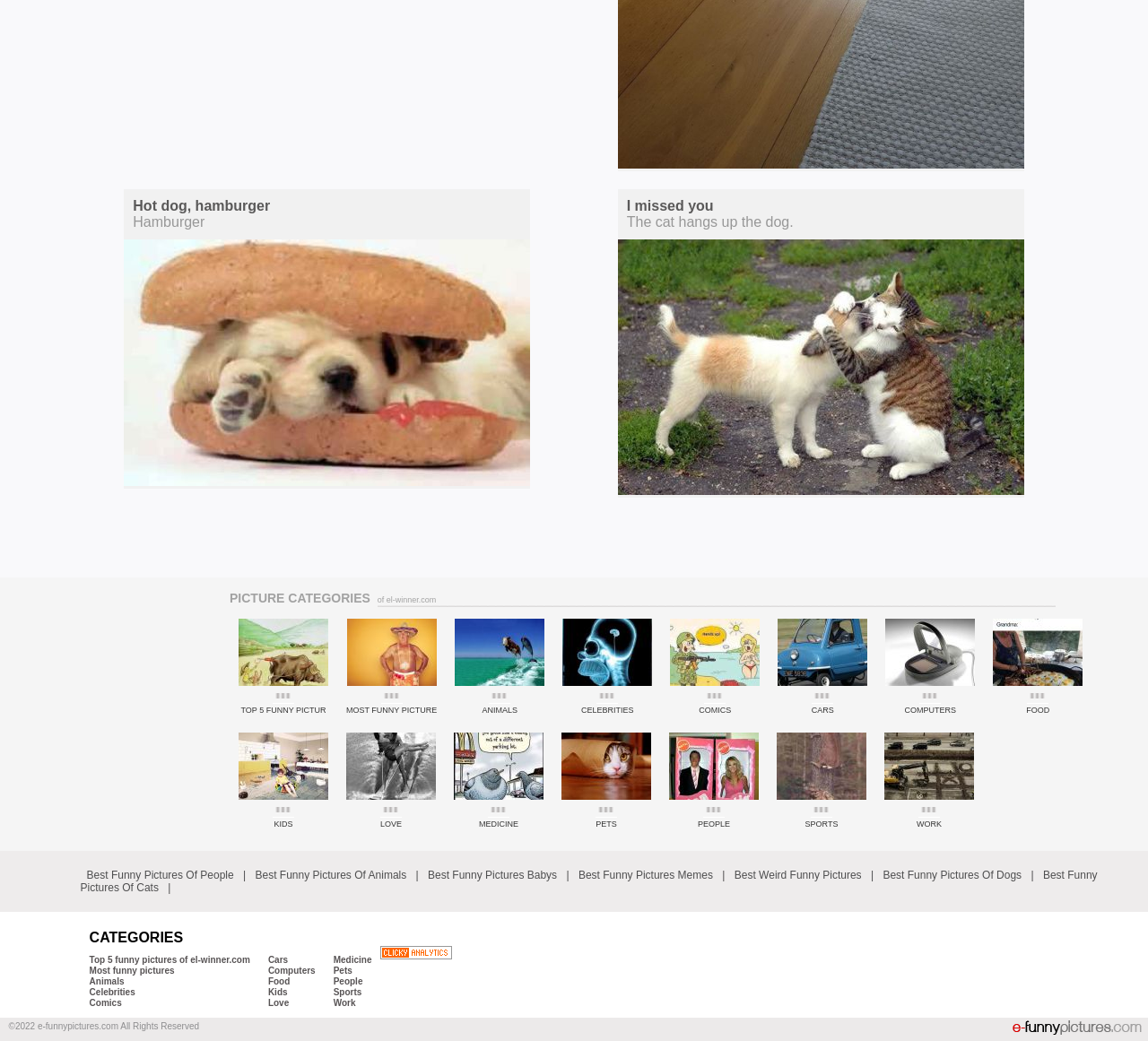Determine the bounding box coordinates for the UI element matching this description: "Best Funny Pictures Of Dogs".

[0.764, 0.829, 0.895, 0.853]